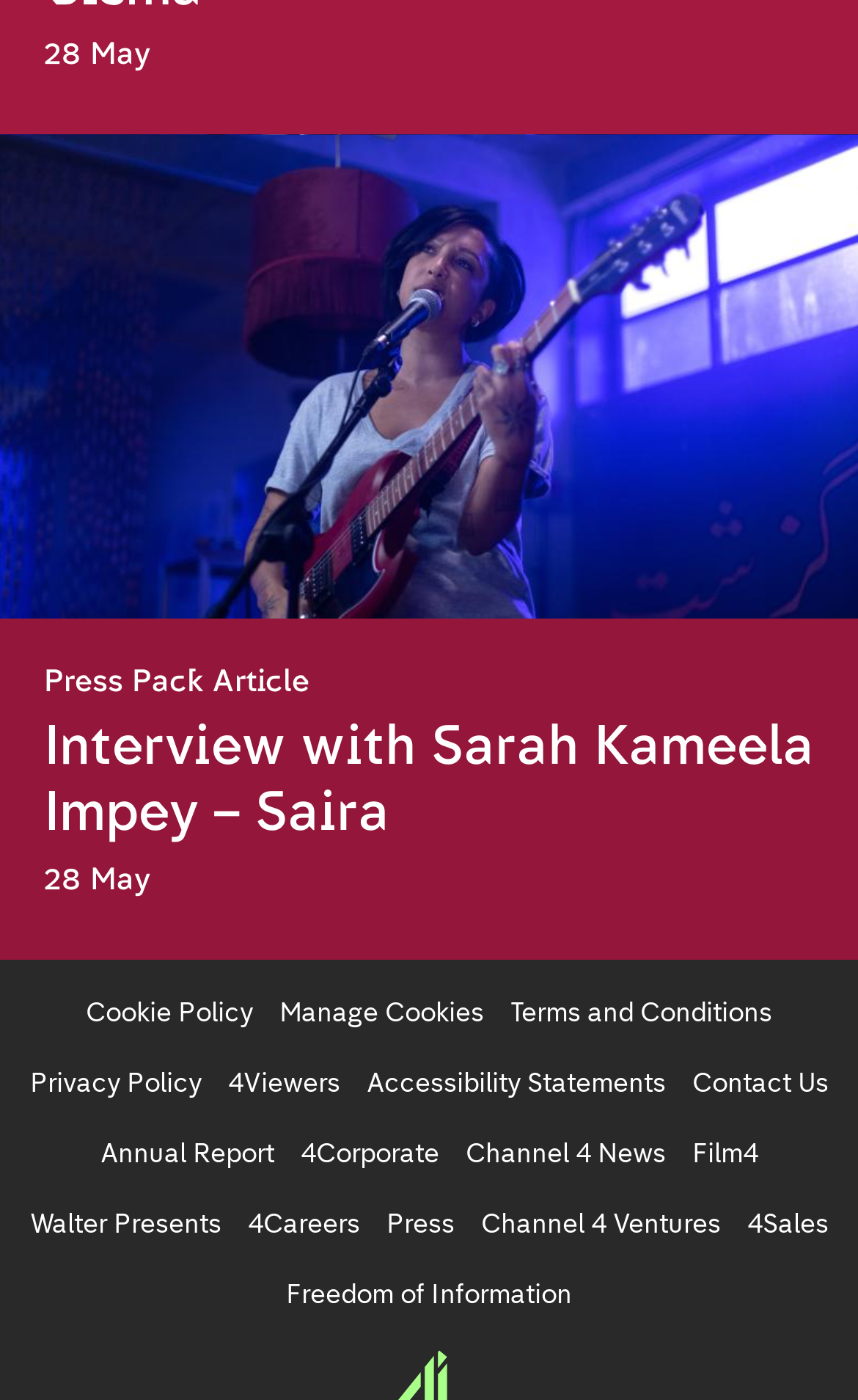Provide the bounding box coordinates of the UI element this sentence describes: "4Sales".

[0.871, 0.861, 0.965, 0.885]